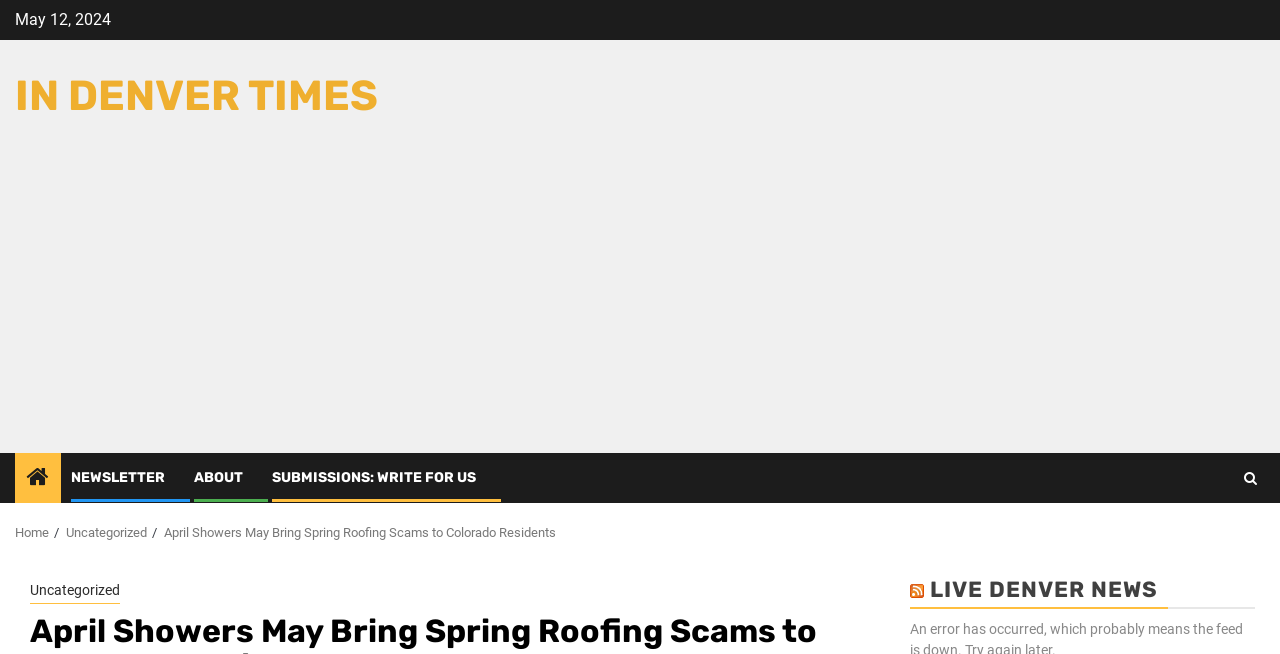Please locate and generate the primary heading on this webpage.

April Showers May Bring Spring Roofing Scams to Colorado Residents